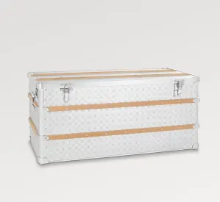Explain the image with as much detail as possible.

This image showcases the "Aluminum Shopping Mall Hard Box Furniture," a stylish and durable hard suitcase designed to add a unique flair to traditional luggage. The box features a sleek aluminum outer shell complemented by wood and leather elements, enhancing its aesthetic appeal. Measuring 113 cm in length, 52.5 cm in height, and 57 cm in width, this hard case is perfect for storing valuables or as a decorative piece. Its design includes a secure buckle and a robust lock, ensuring safety for your belongings. The suitcase also has a convenient side handle for easy transport, making it not only functional but also a standout piece in any setting.